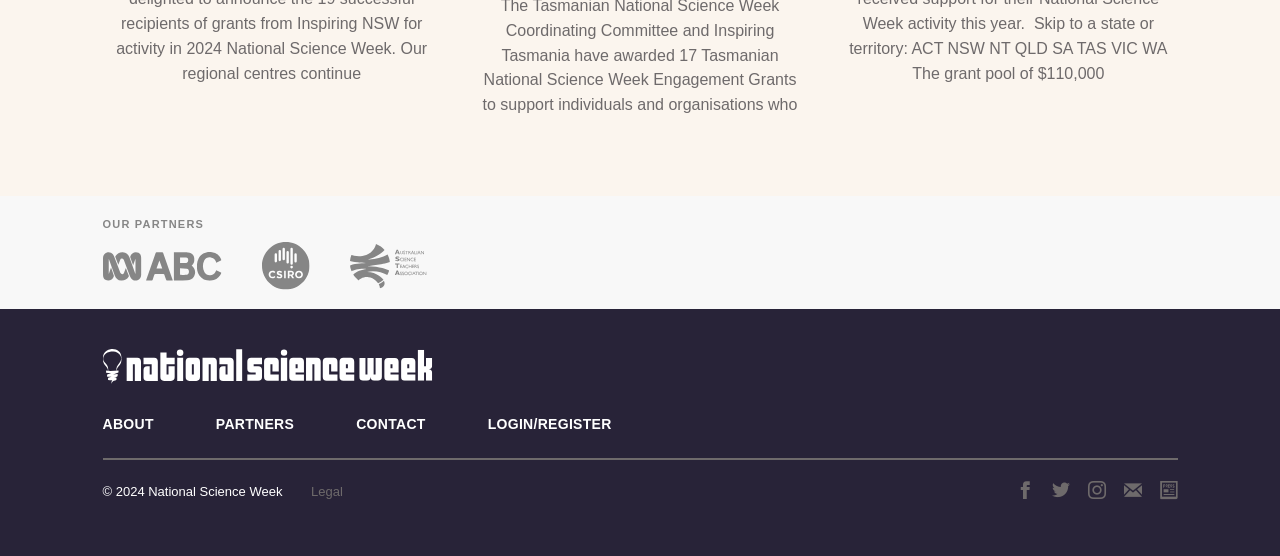Locate the bounding box of the user interface element based on this description: "Login/Register".

[0.381, 0.749, 0.478, 0.778]